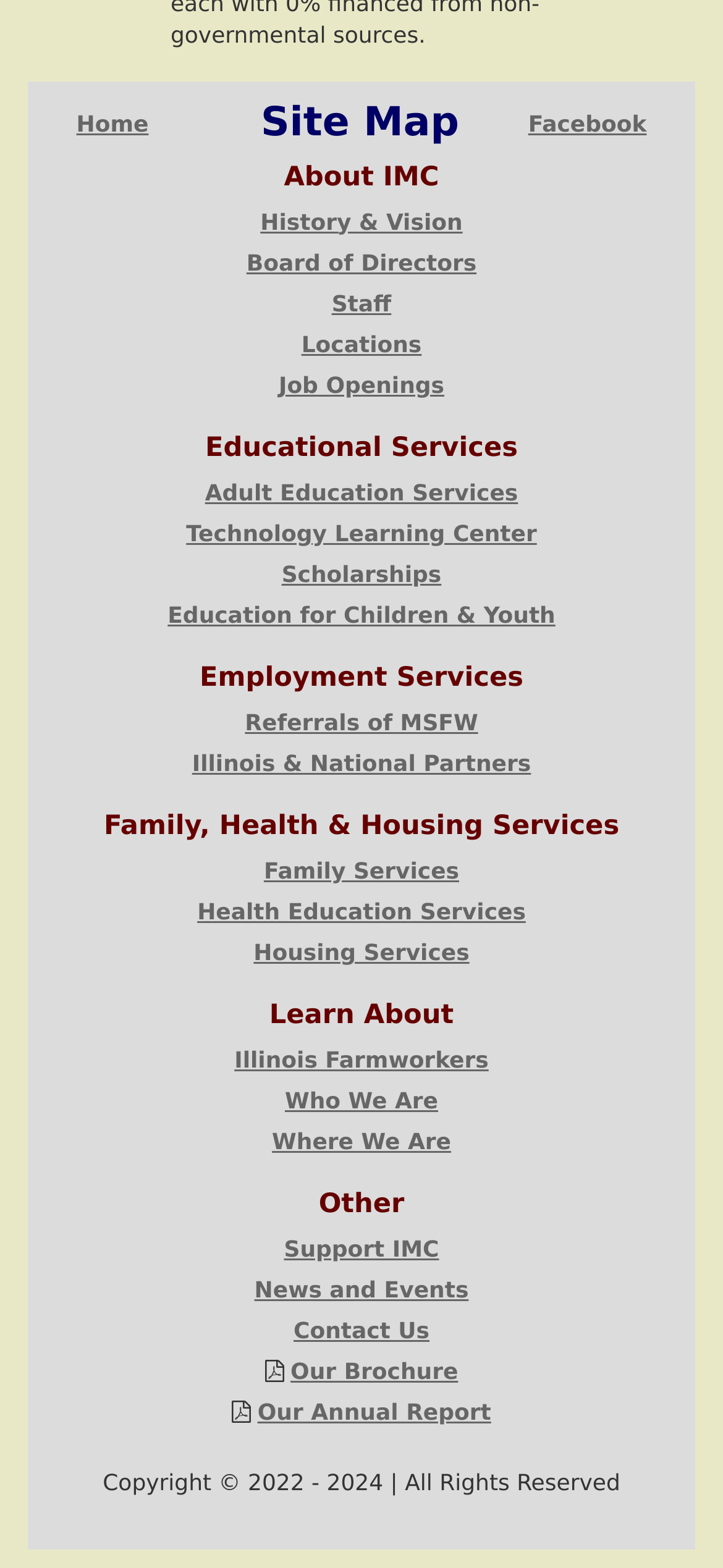Please locate the bounding box coordinates of the element that should be clicked to complete the given instruction: "Read the article How do I create a signature?".

None